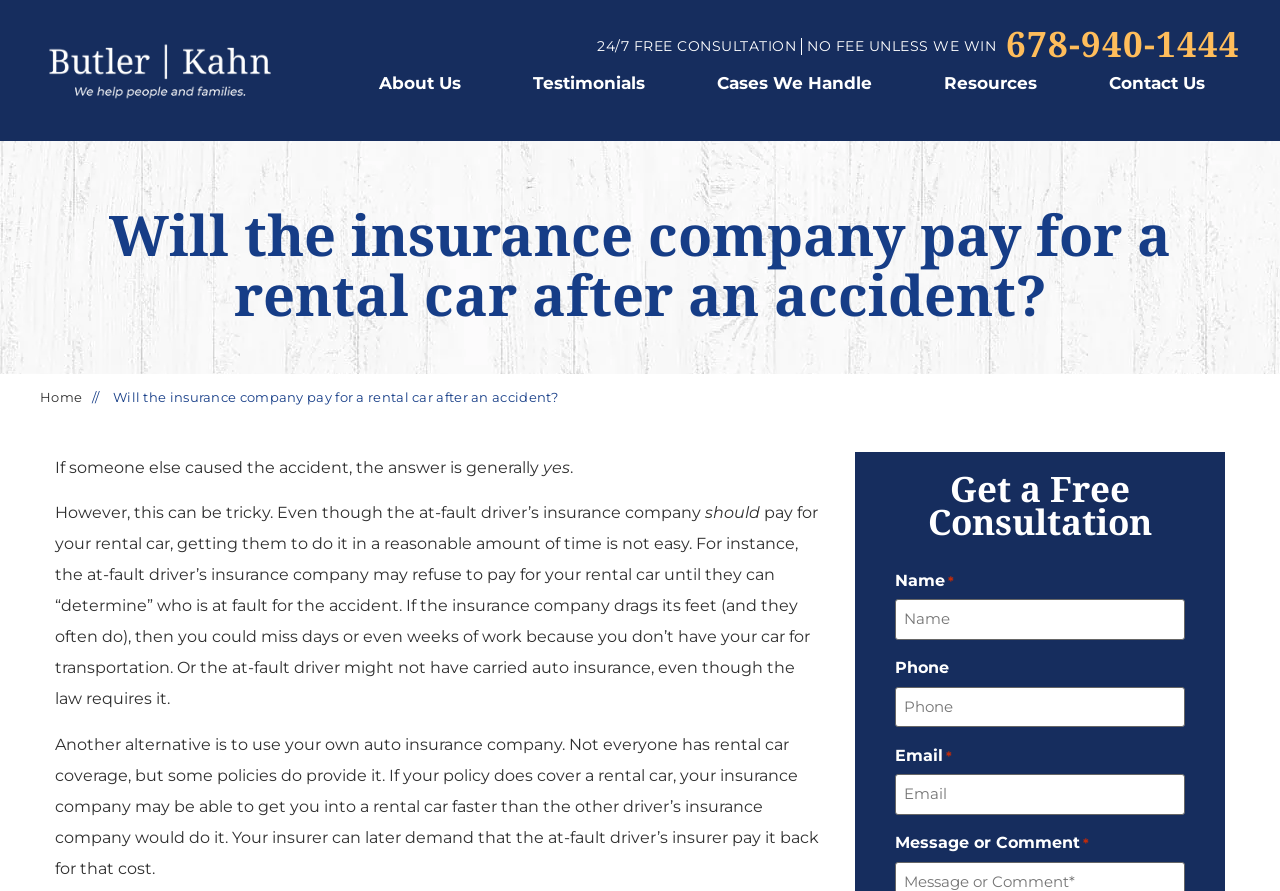For the given element description 678-940-1444, determine the bounding box coordinates of the UI element. The coordinates should follow the format (top-left x, top-left y, bottom-right x, bottom-right y) and be within the range of 0 to 1.

[0.786, 0.039, 0.969, 0.058]